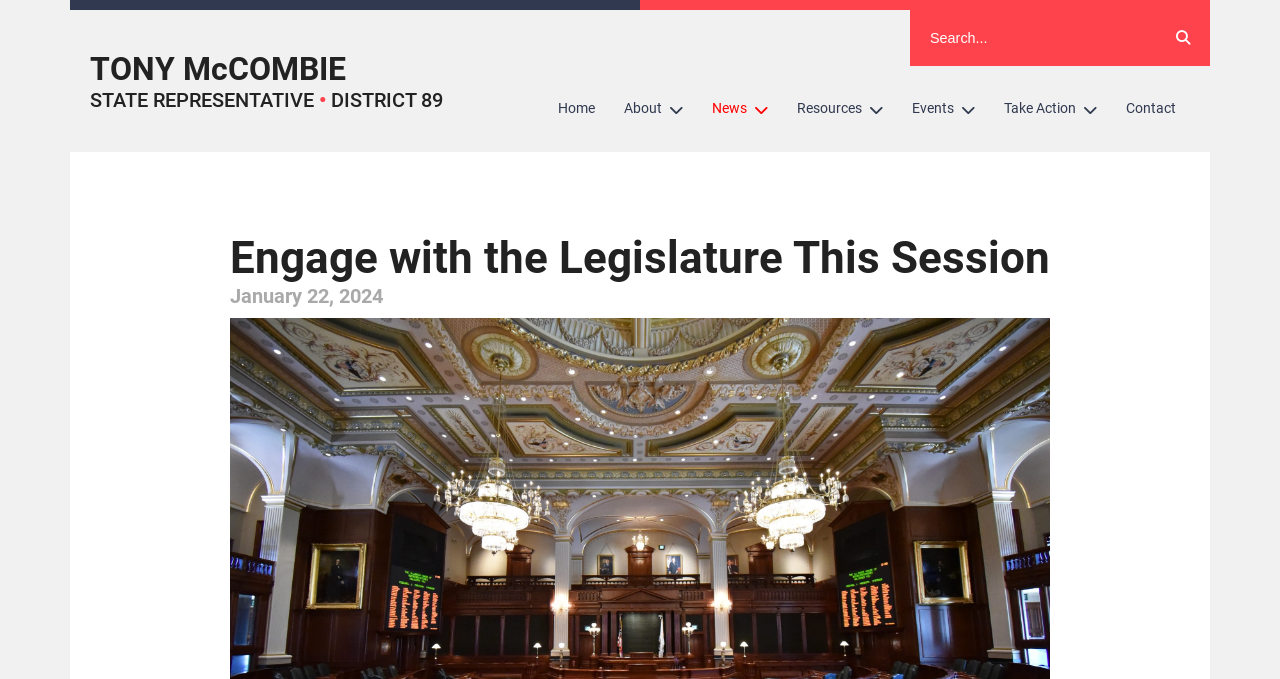Could you find the bounding box coordinates of the clickable area to complete this instruction: "contact the representative"?

[0.868, 0.127, 0.93, 0.194]